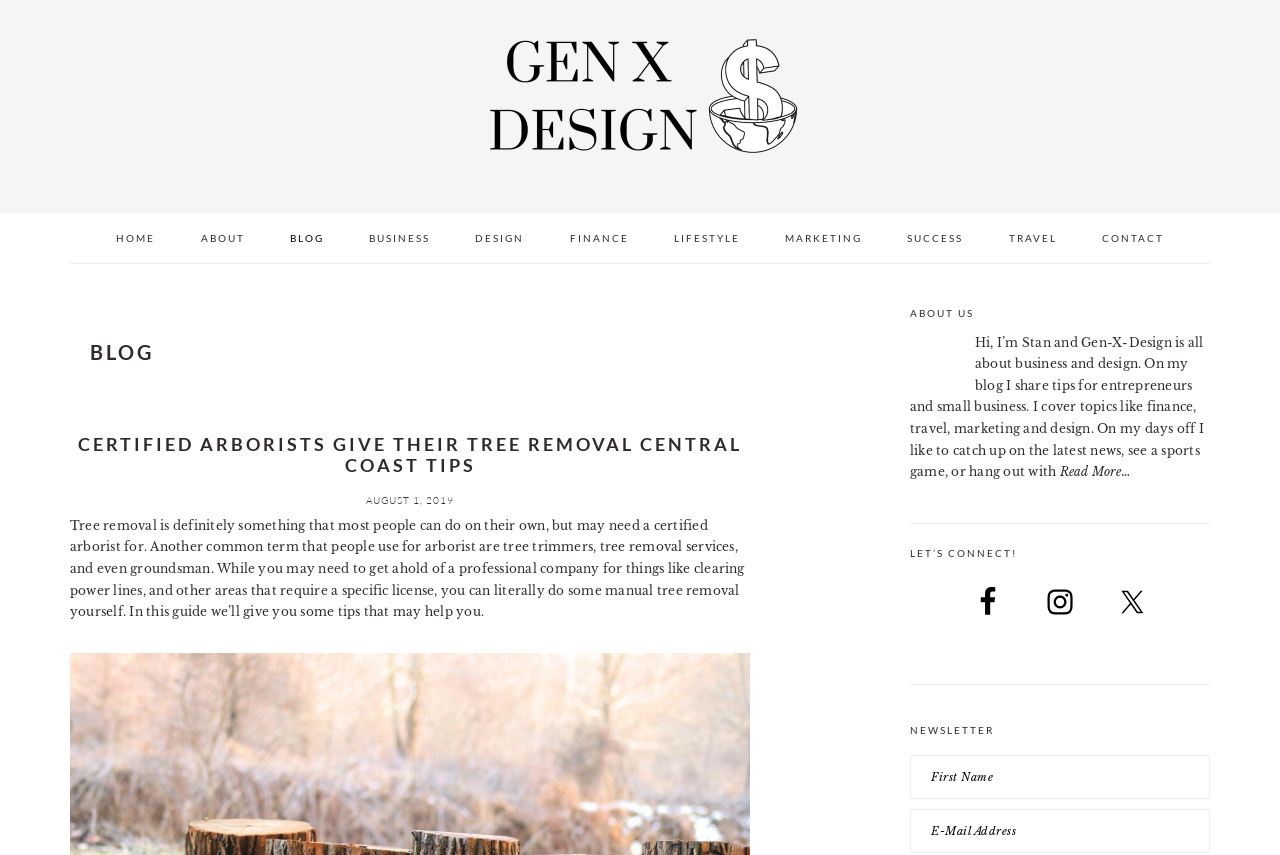Identify the bounding box coordinates of the clickable section necessary to follow the following instruction: "Click on the 'Read More…' link in the 'ABOUT US' section". The coordinates should be presented as four float numbers from 0 to 1, i.e., [left, top, right, bottom].

[0.828, 0.543, 0.884, 0.56]